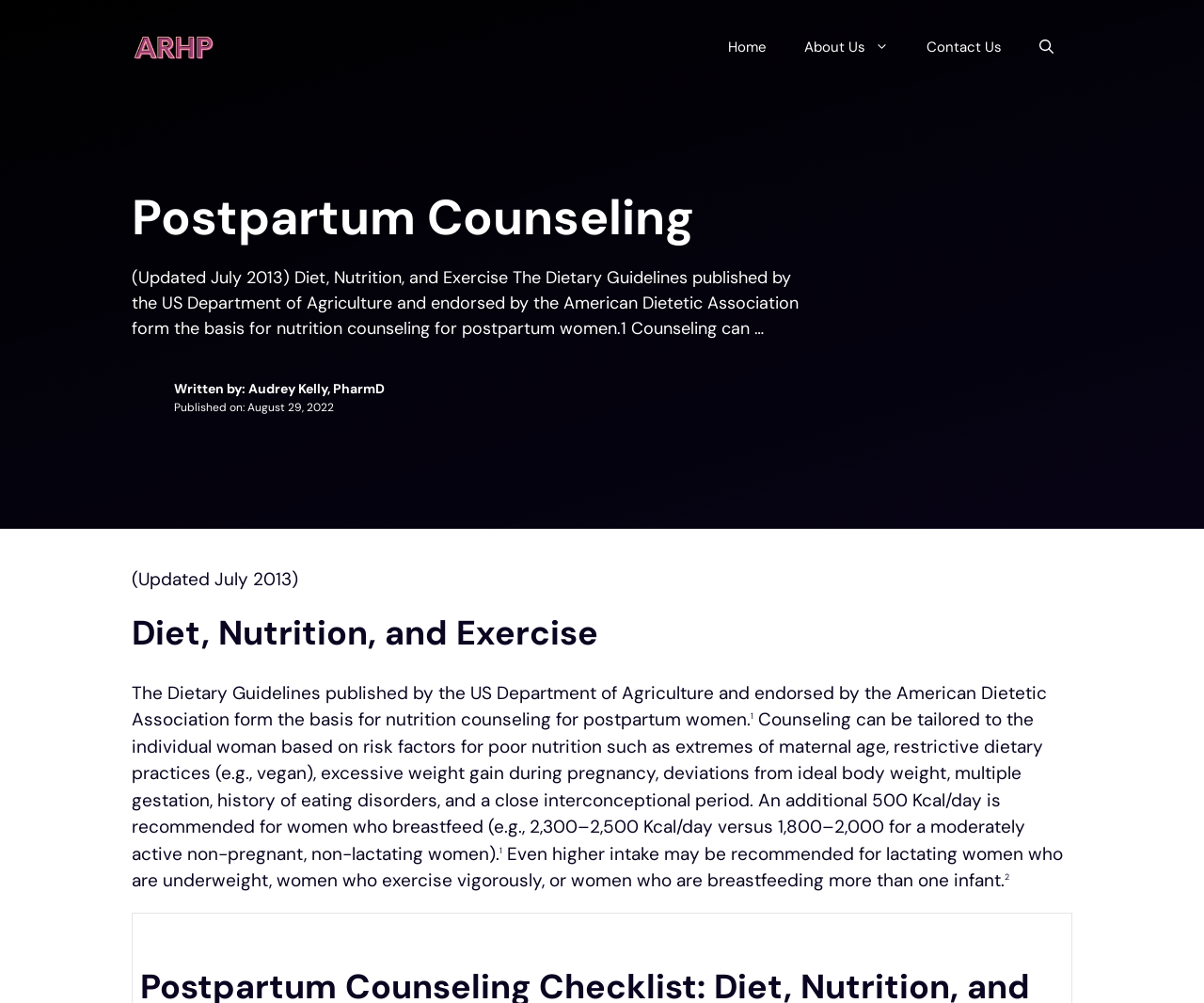What is the topic of the postpartum counseling?
Answer the question with a detailed explanation, including all necessary information.

The heading 'Postpartum Counseling' is followed by a static text '(Updated July 2013) Diet, Nutrition, and Exercise ...', which suggests that the topic of the postpartum counseling is related to diet, nutrition, and exercise.